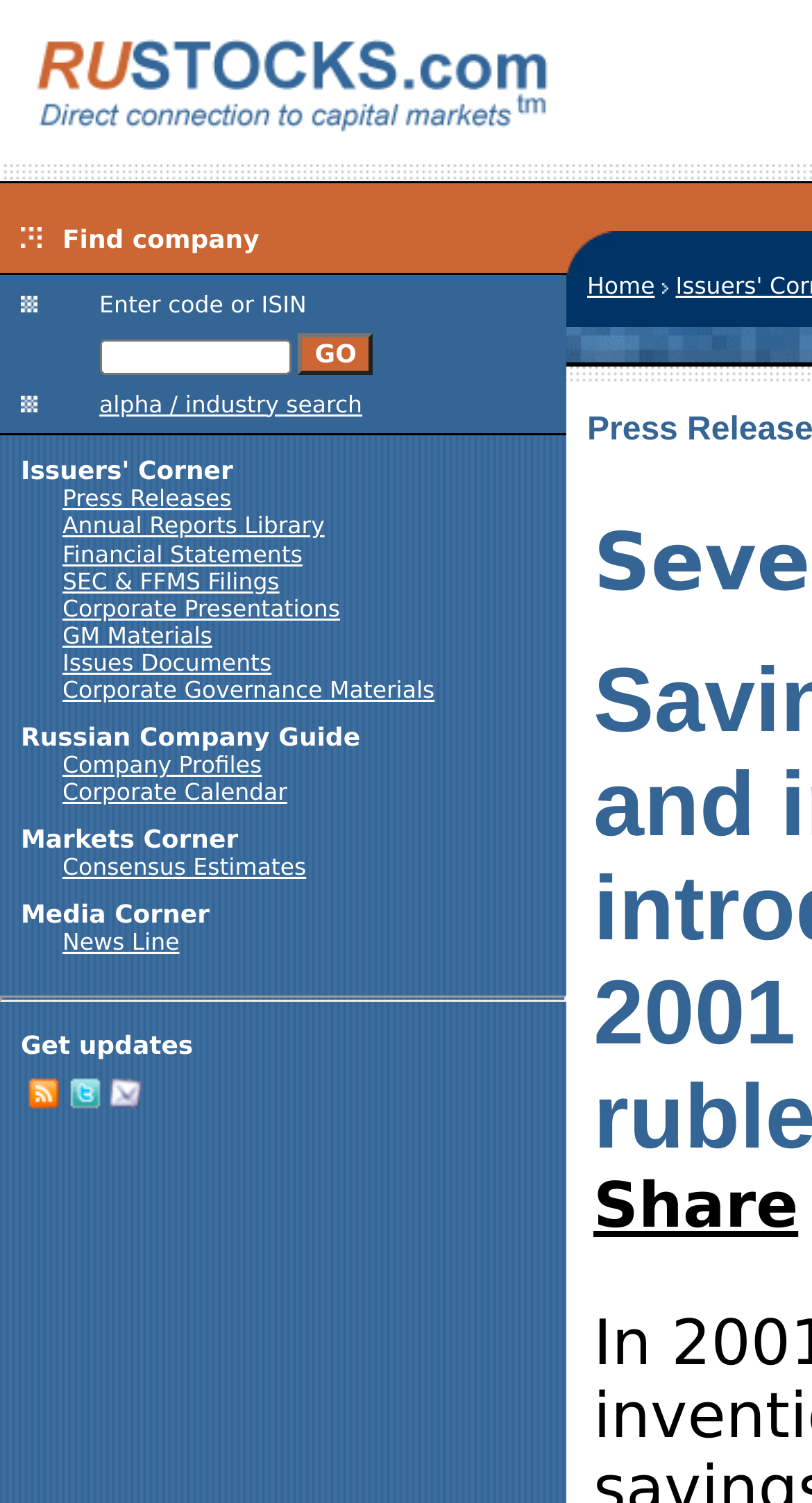What is the function of the 'GO' button?
Please answer the question with as much detail and depth as you can.

The 'GO' button is located next to a textbox where users can enter a code or ISIN. This suggests that the button is intended to submit the search query and retrieve the relevant results.